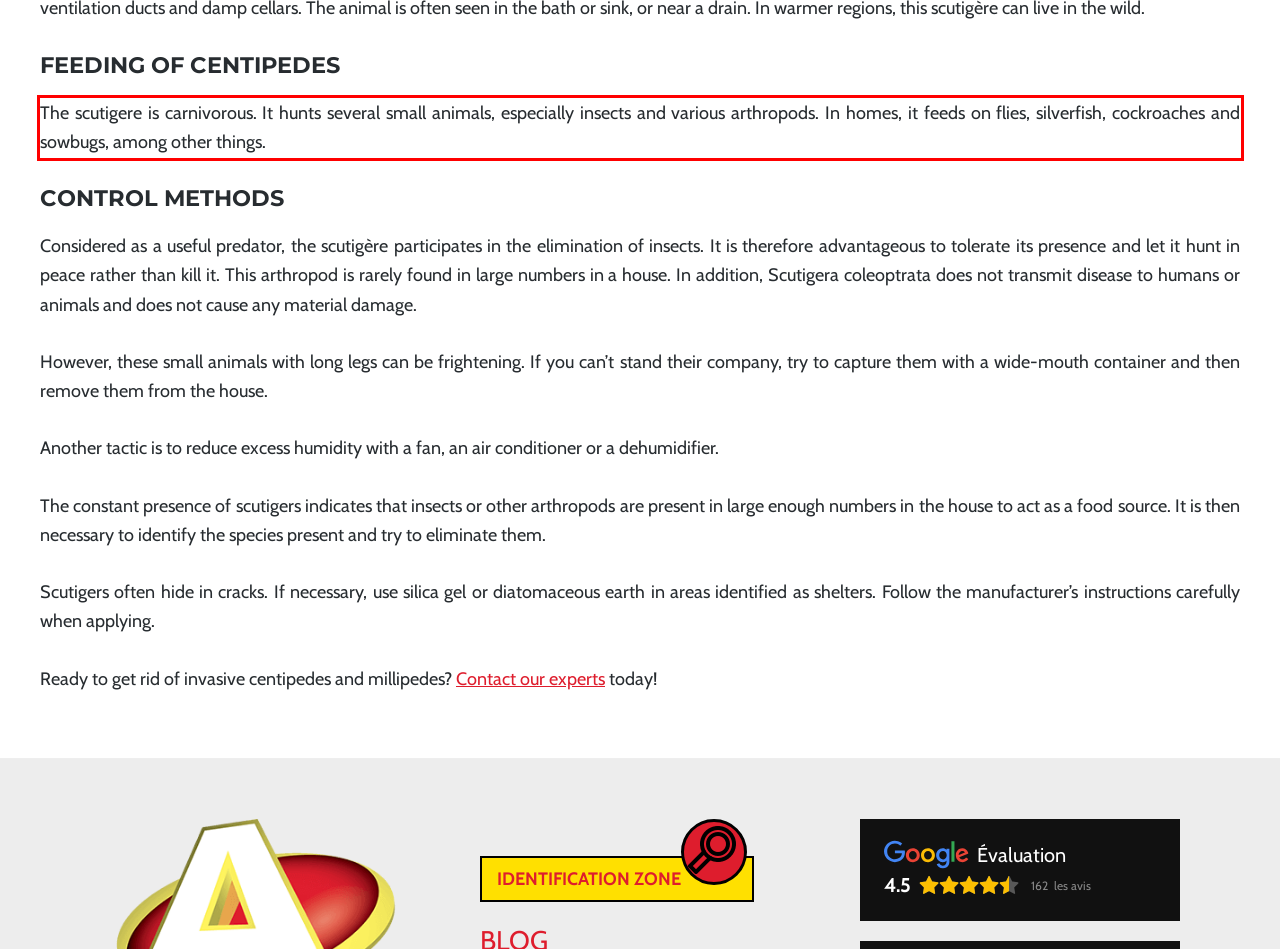You are given a webpage screenshot with a red bounding box around a UI element. Extract and generate the text inside this red bounding box.

The scutigere is carnivorous. It hunts several small animals, especially insects and various arthropods. In homes, it feeds on flies, silverfish, cockroaches and sowbugs, among other things.